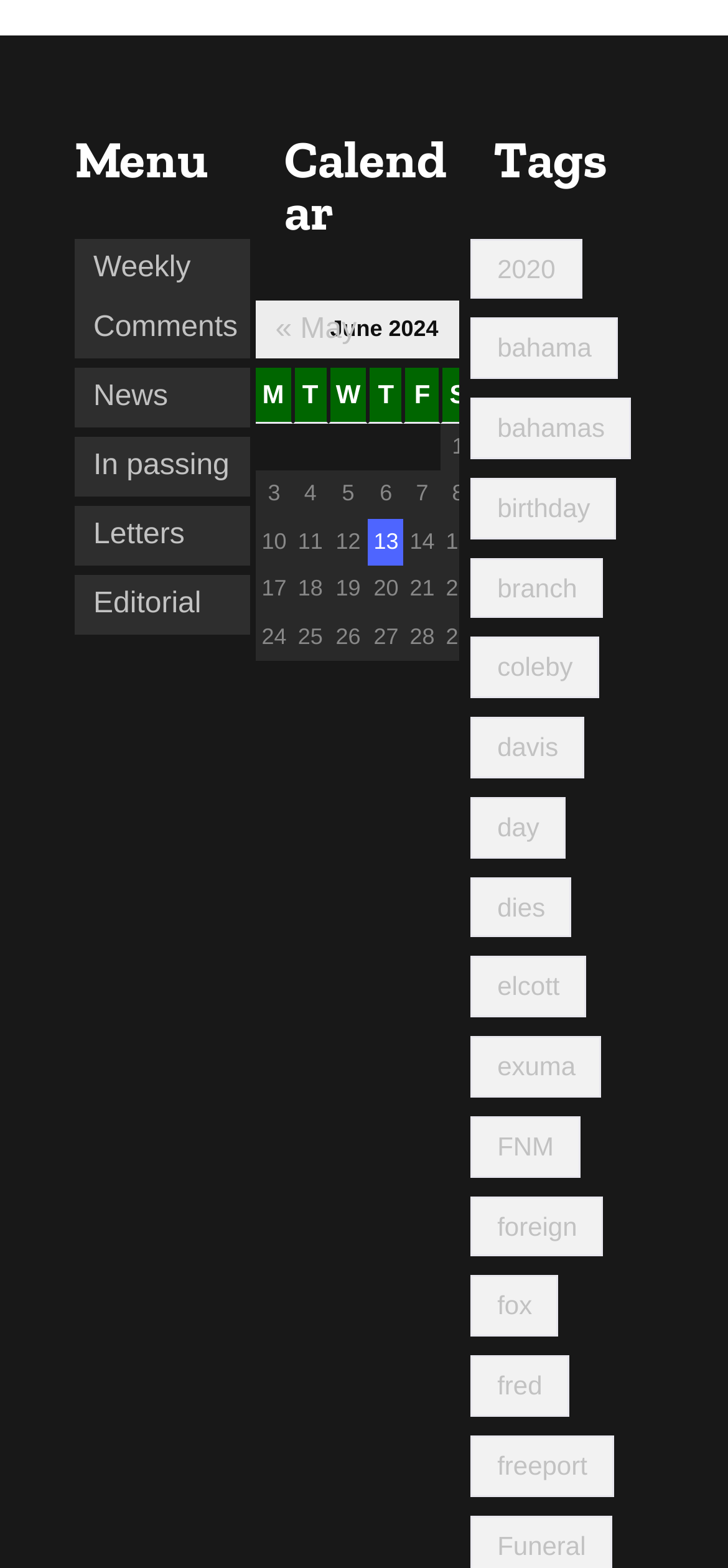Give the bounding box coordinates for this UI element: "bahamas". The coordinates should be four float numbers between 0 and 1, arranged as [left, top, right, bottom].

[0.647, 0.254, 0.867, 0.293]